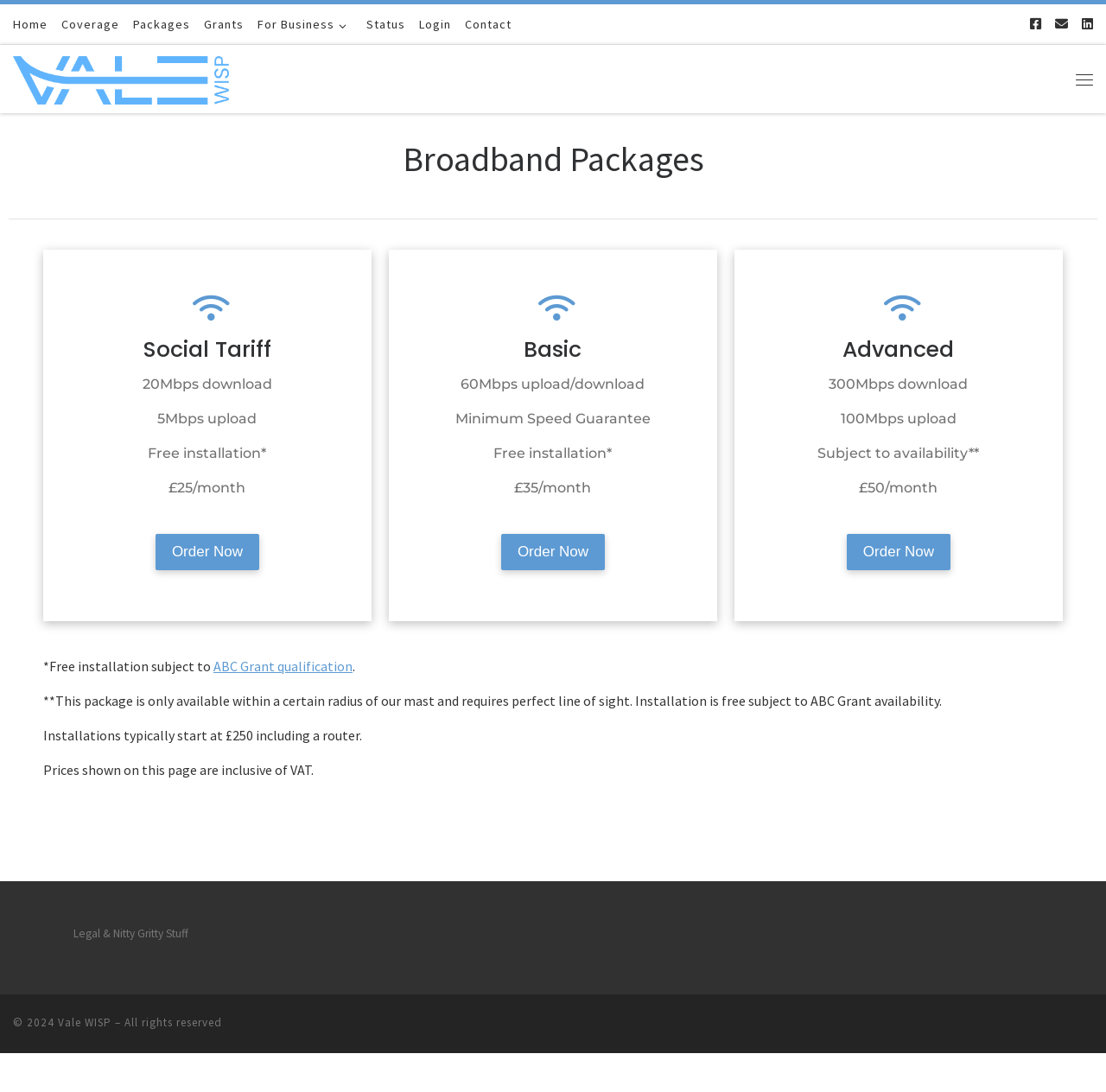Highlight the bounding box coordinates of the element you need to click to perform the following instruction: "Read the 'Legal & Nitty Gritty Stuff' page."

[0.066, 0.848, 0.17, 0.862]